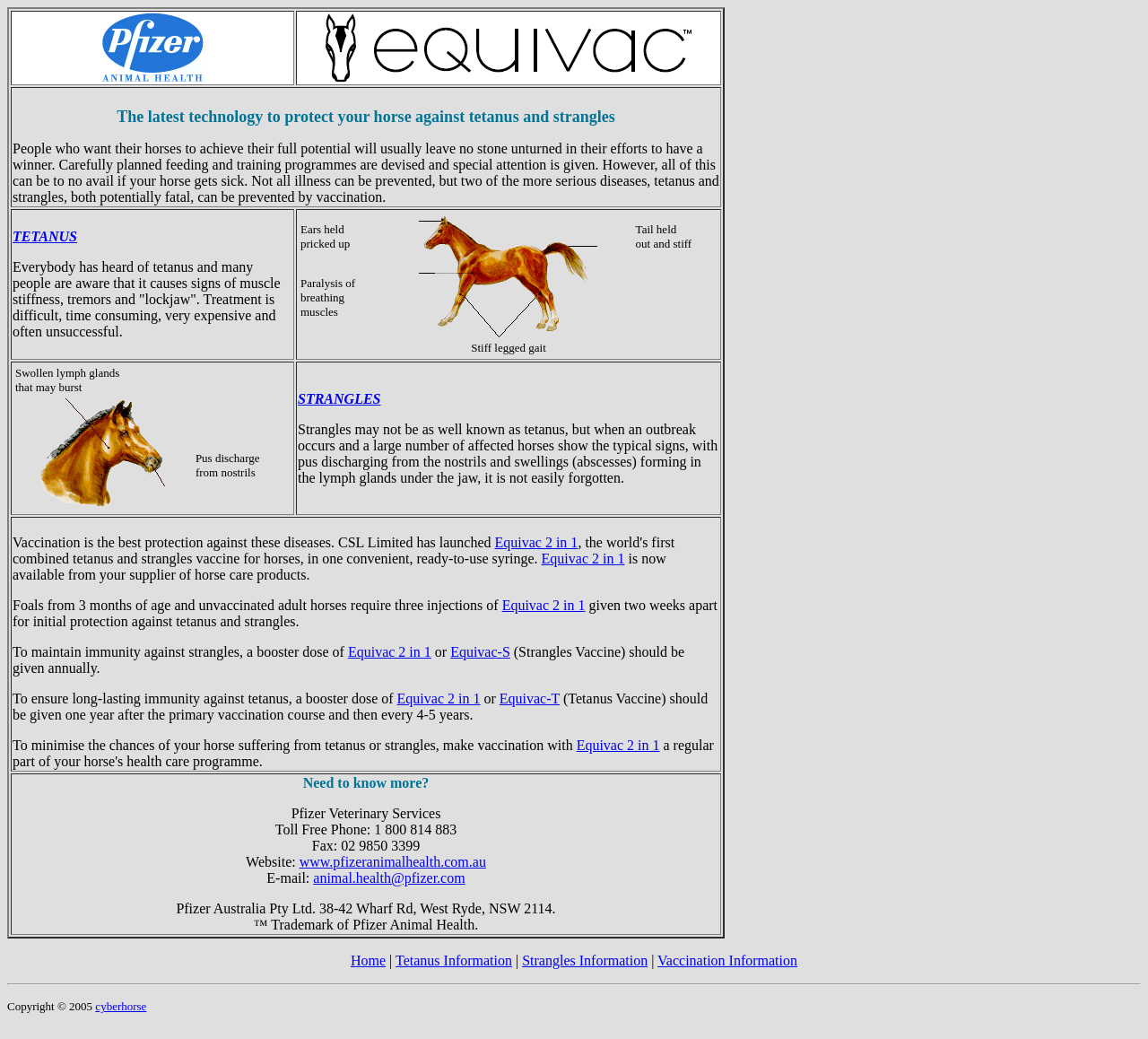Bounding box coordinates are specified in the format (top-left x, top-left y, bottom-right x, bottom-right y). All values are floating point numbers bounded between 0 and 1. Please provide the bounding box coordinate of the region this sentence describes: Equivac 2 in 1

[0.431, 0.515, 0.503, 0.529]